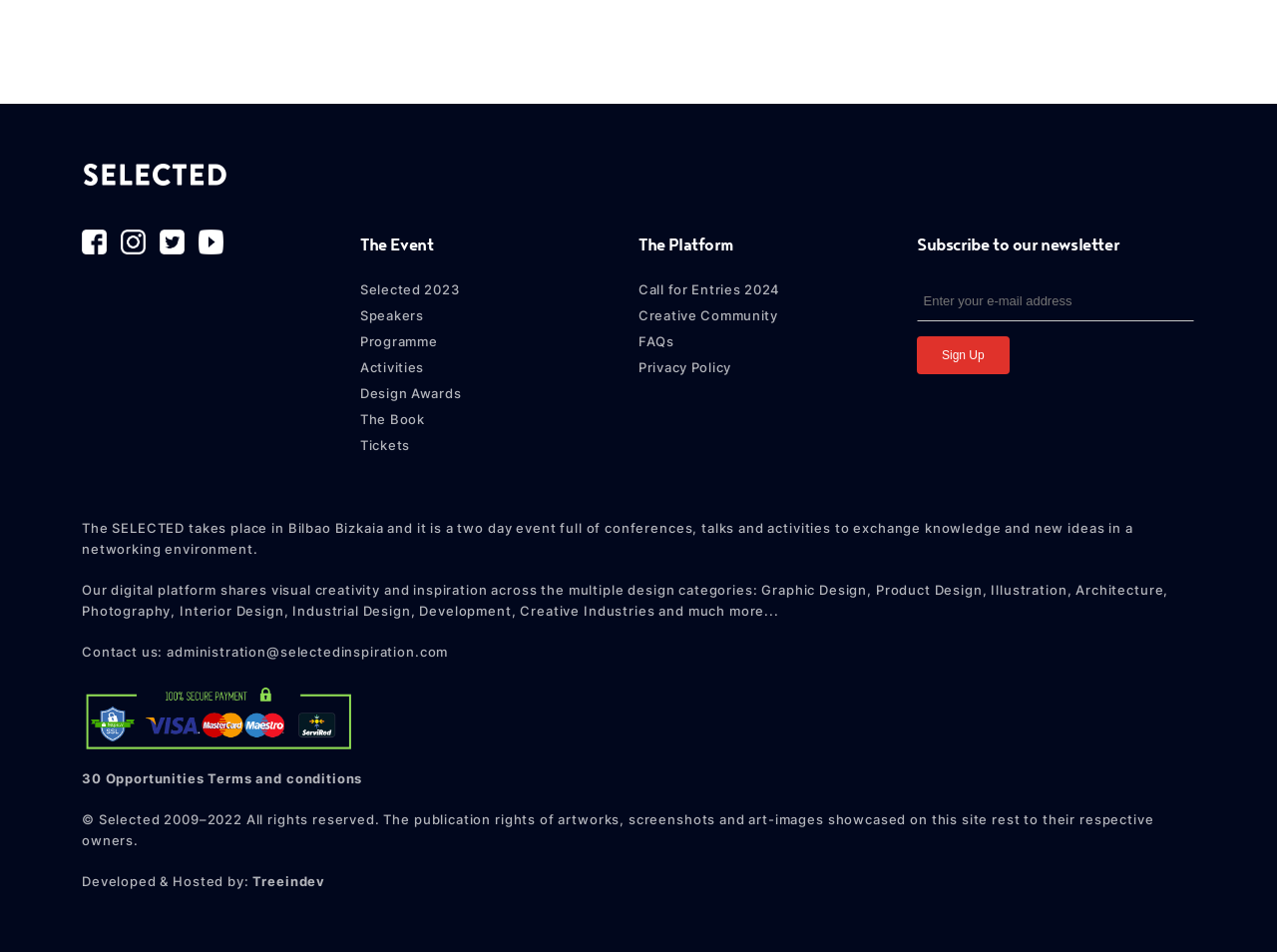Specify the bounding box coordinates (top-left x, top-left y, bottom-right x, bottom-right y) of the UI element in the screenshot that matches this description: Creative Community

[0.5, 0.323, 0.718, 0.34]